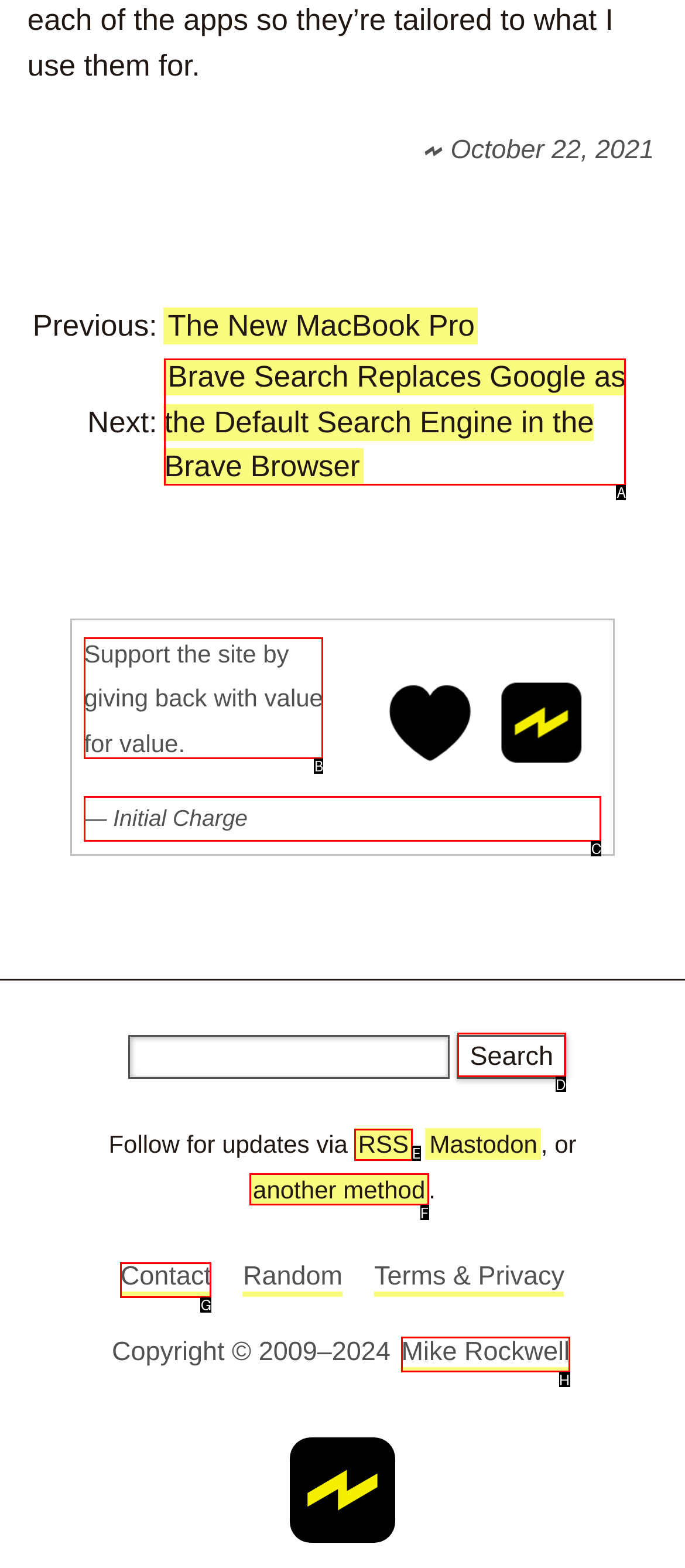Based on the description: — Initial Charge, select the HTML element that fits best. Provide the letter of the matching option.

C